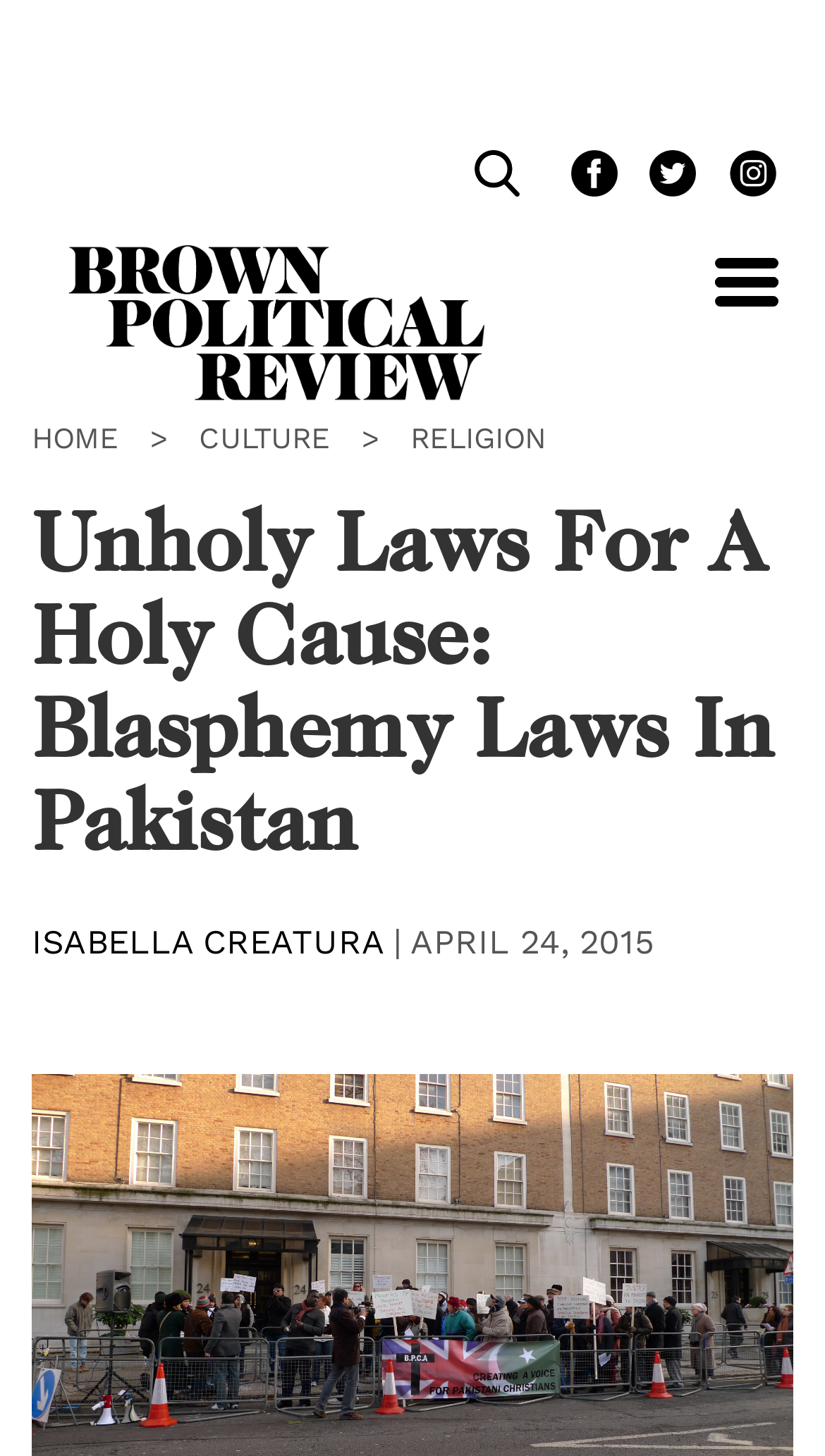Find the main header of the webpage and produce its text content.

Unholy Laws For A Holy Cause: Blasphemy Laws In Pakistan